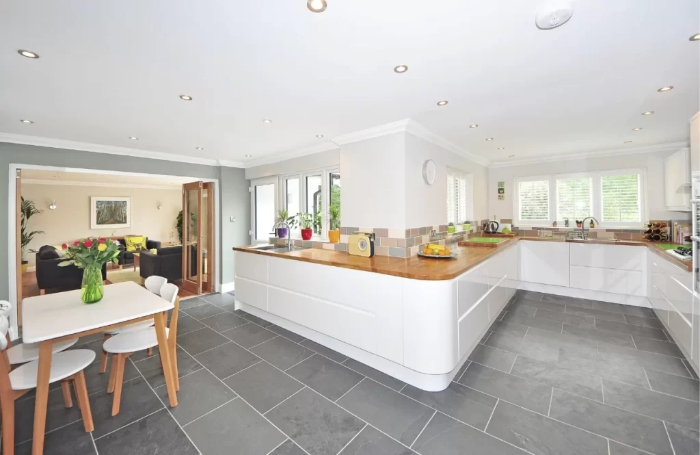Break down the image into a detailed narrative.

The image showcases a modern kitchen that balances functionality and aesthetics, featuring sleek white cabinetry paired with a warm wood countertop. A spacious island serves as the centerpiece, adorned with neatly arranged utensils and fresh produce, ideal for culinary activities. The flooring consists of dark slate tiles, providing a striking contrast to the lighter elements of the kitchen. 

To the left, a cozy dining area is visible, with a small round table surrounded by wooden chairs and a vase of vibrant flowers, adding a touch of color and liveliness to the space. Near the kitchen window, natural light floods the room, enhancing the inviting atmosphere. This kitchen is an excellent example of tile and grout surfaces that can be maintained to look clean and fresh, ensuring both a healthy home environment and a stylish, welcoming feel.